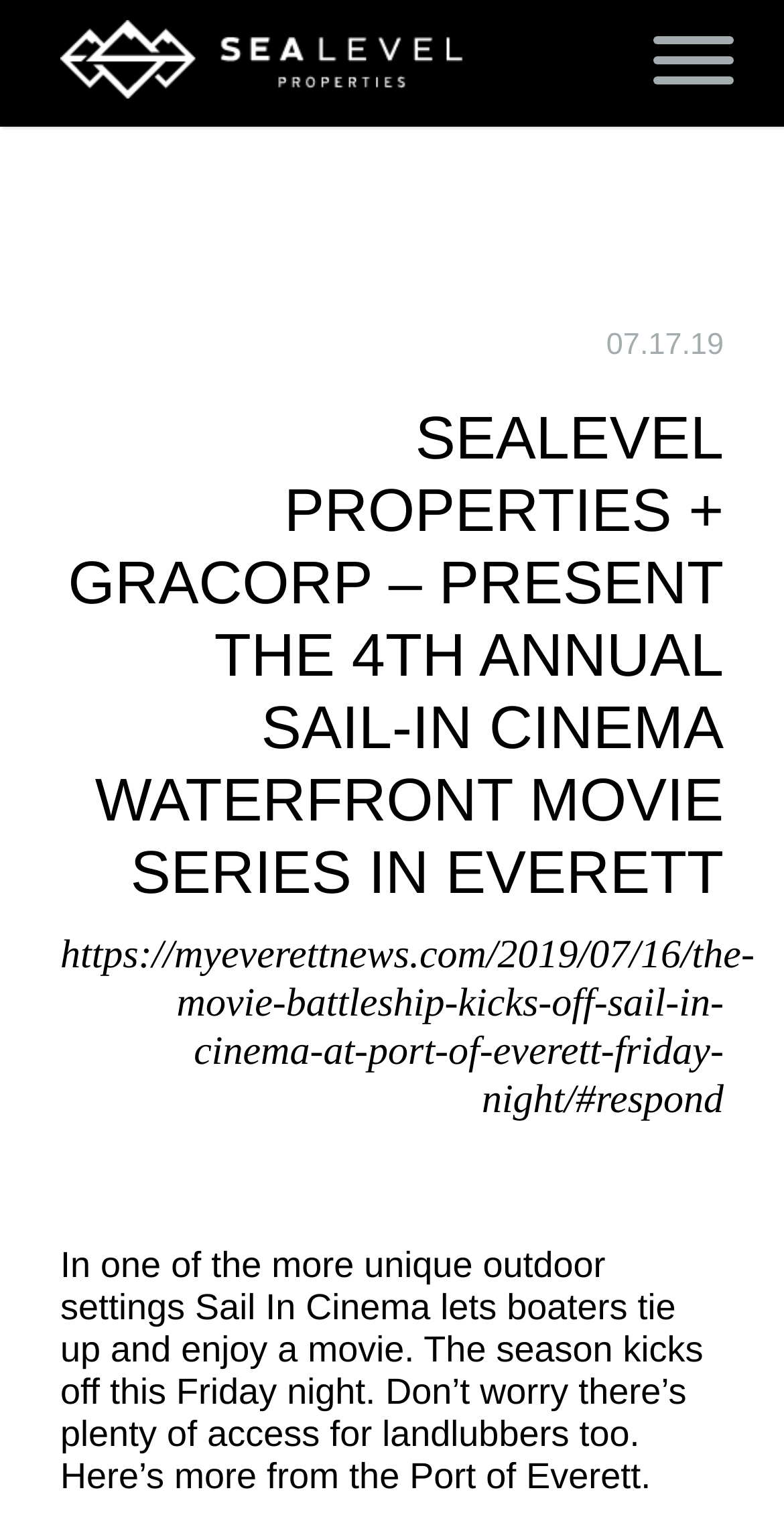Respond to the following question with a brief word or phrase:
How many links are in the top navigation bar?

5